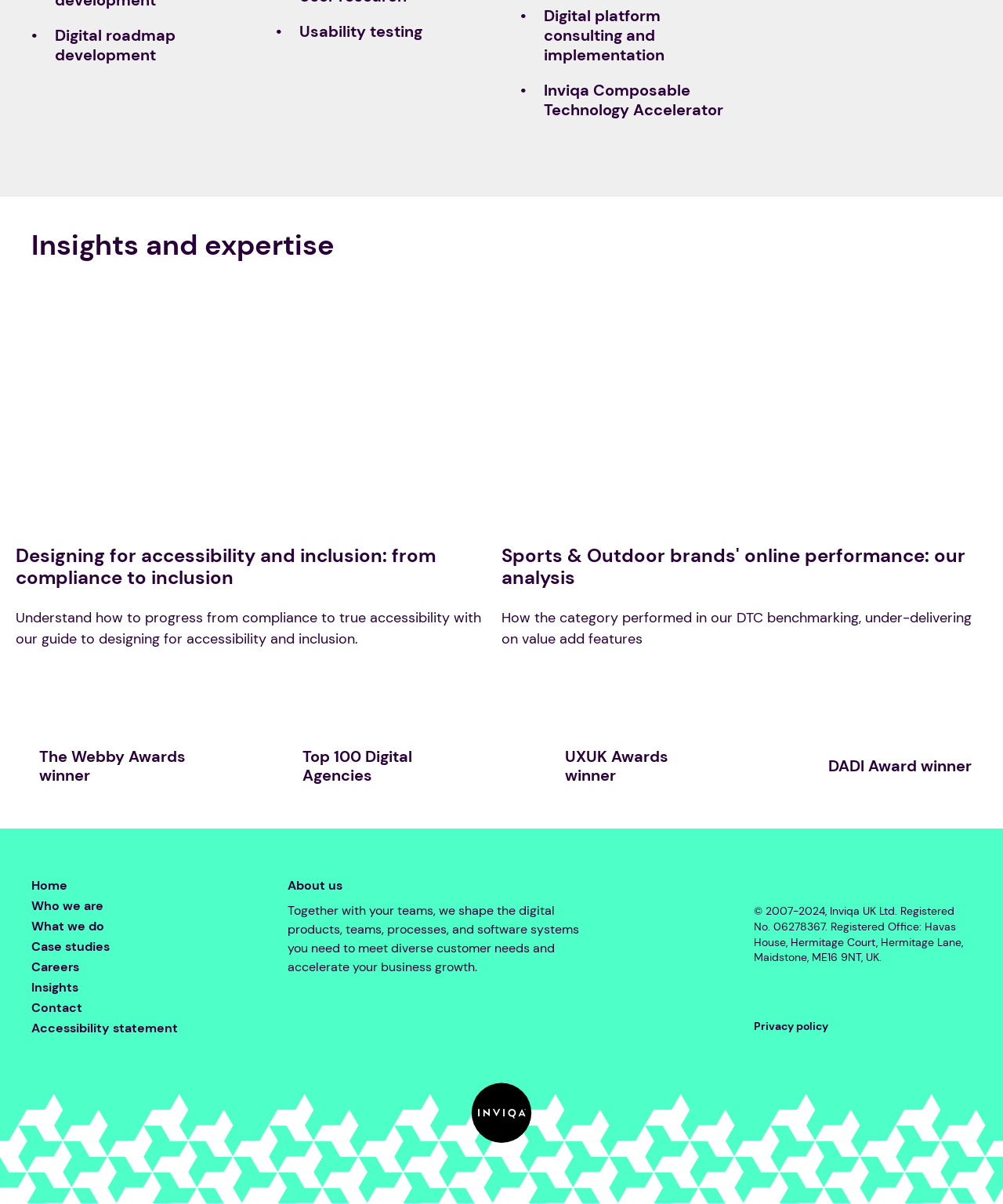Please provide a brief answer to the question using only one word or phrase: 
What is the purpose of the company?

Shape digital products and teams